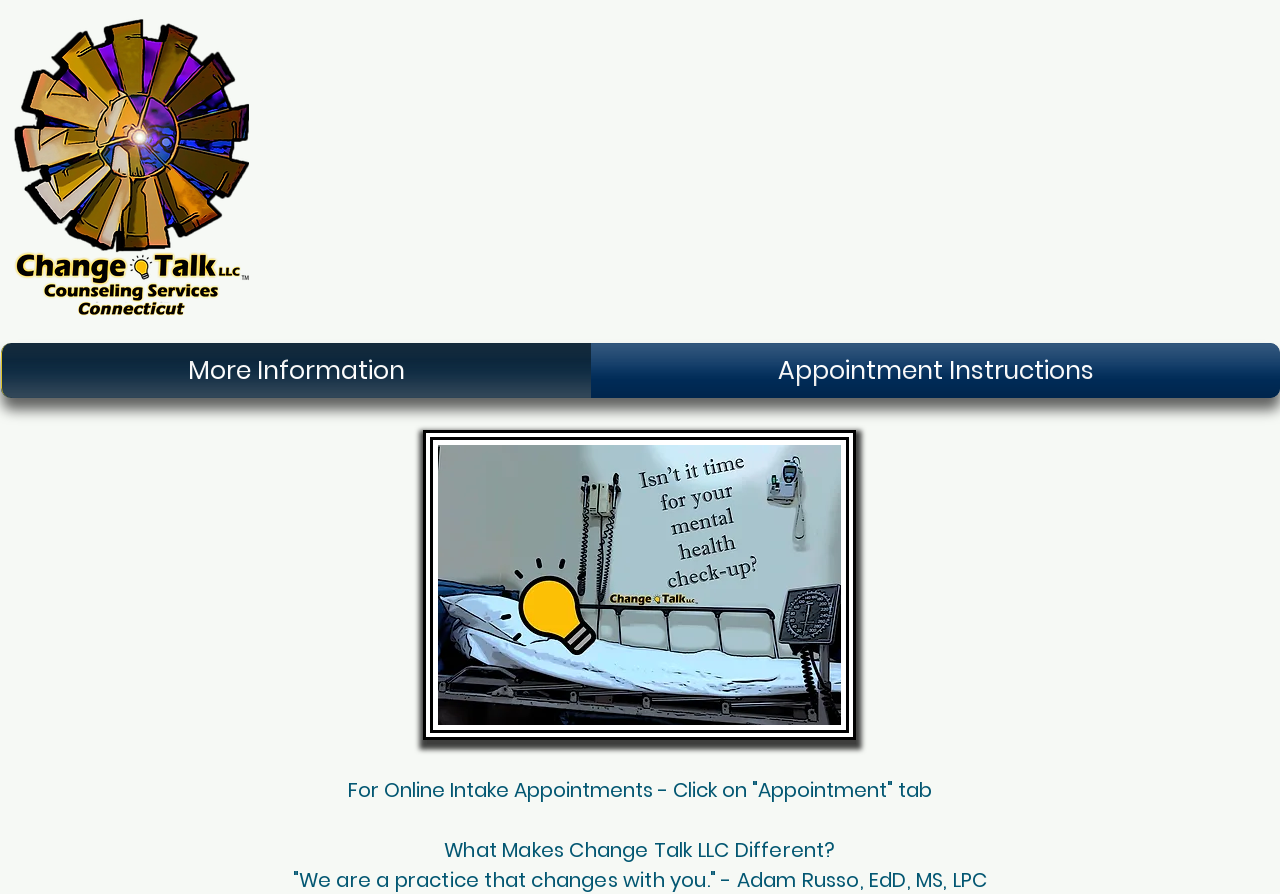What makes Change Talk LLC different?
Look at the screenshot and respond with a single word or phrase.

Not specified